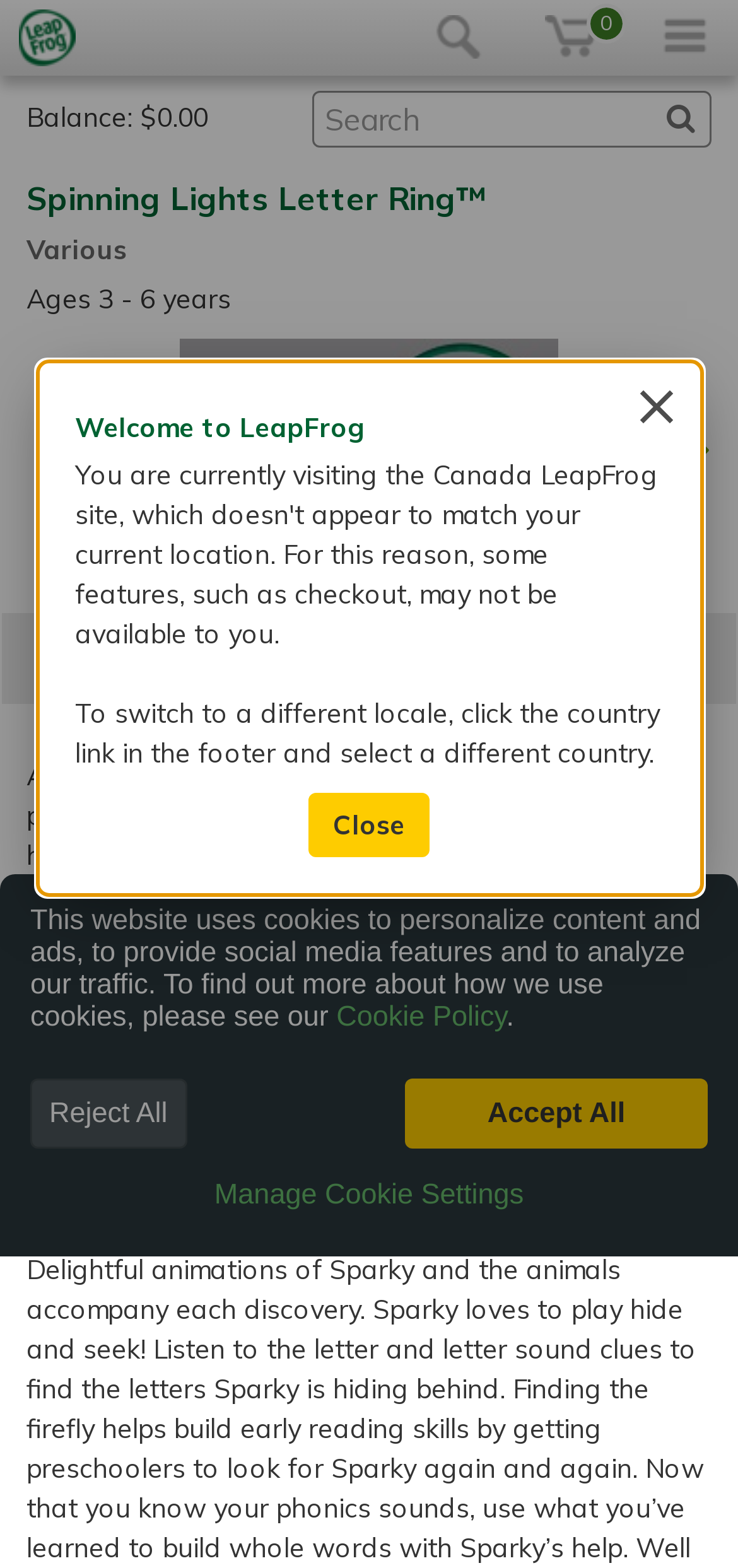Given the webpage screenshot, identify the bounding box of the UI element that matches this description: "Reject All".

[0.041, 0.688, 0.253, 0.733]